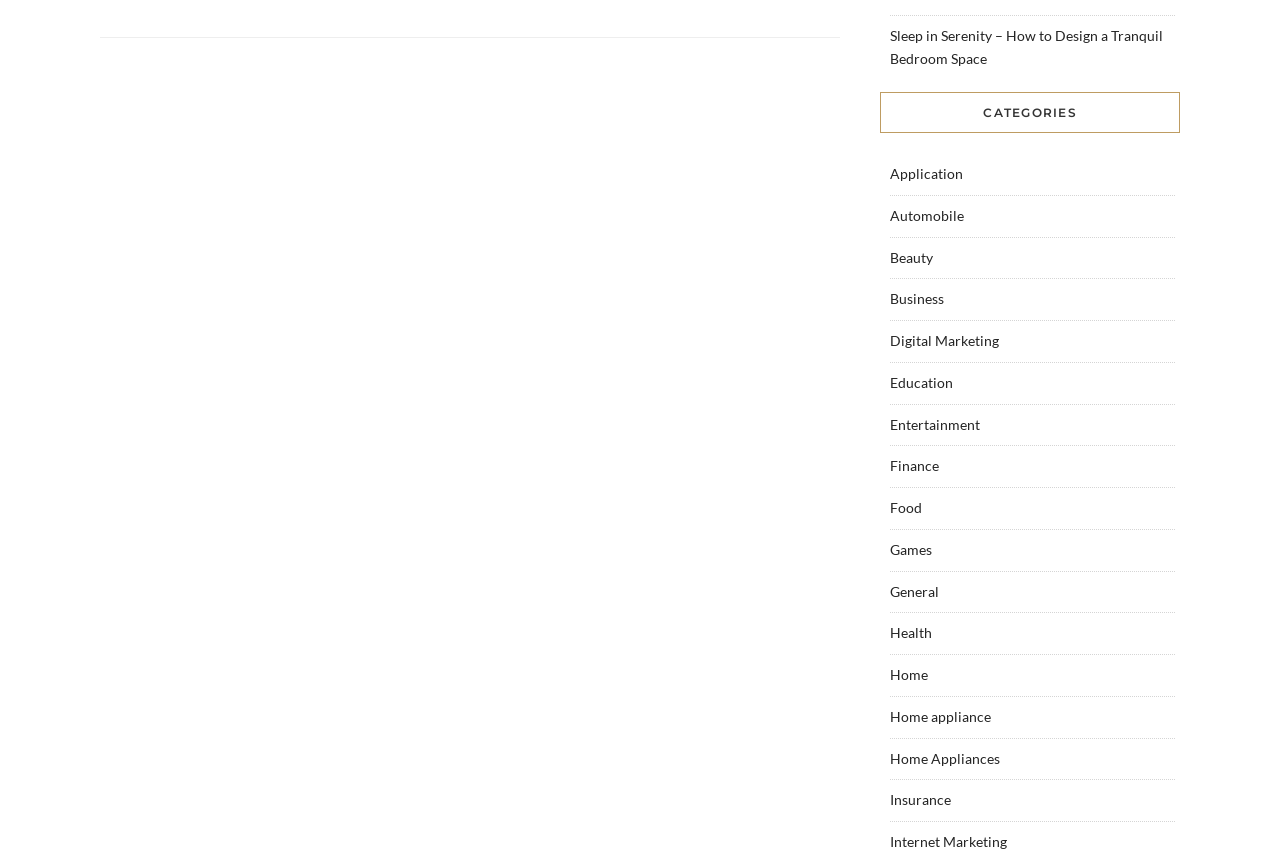Pinpoint the bounding box coordinates of the element you need to click to execute the following instruction: "Learn about 'Digital Marketing'". The bounding box should be represented by four float numbers between 0 and 1, in the format [left, top, right, bottom].

[0.695, 0.386, 0.78, 0.405]